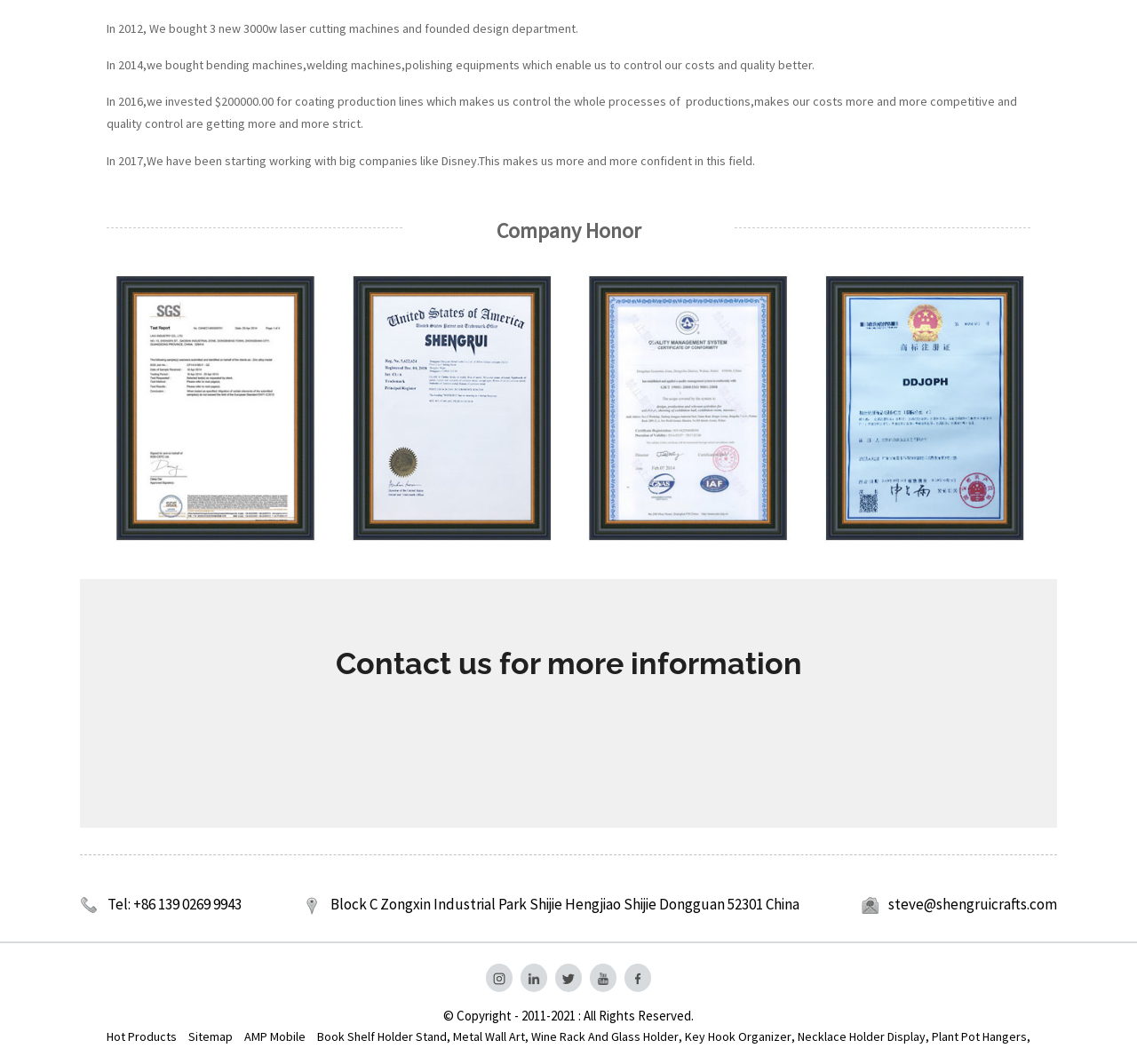Given the webpage screenshot and the description, determine the bounding box coordinates (top-left x, top-left y, bottom-right x, bottom-right y) that define the location of the UI element matching this description: Blue Monger*

None